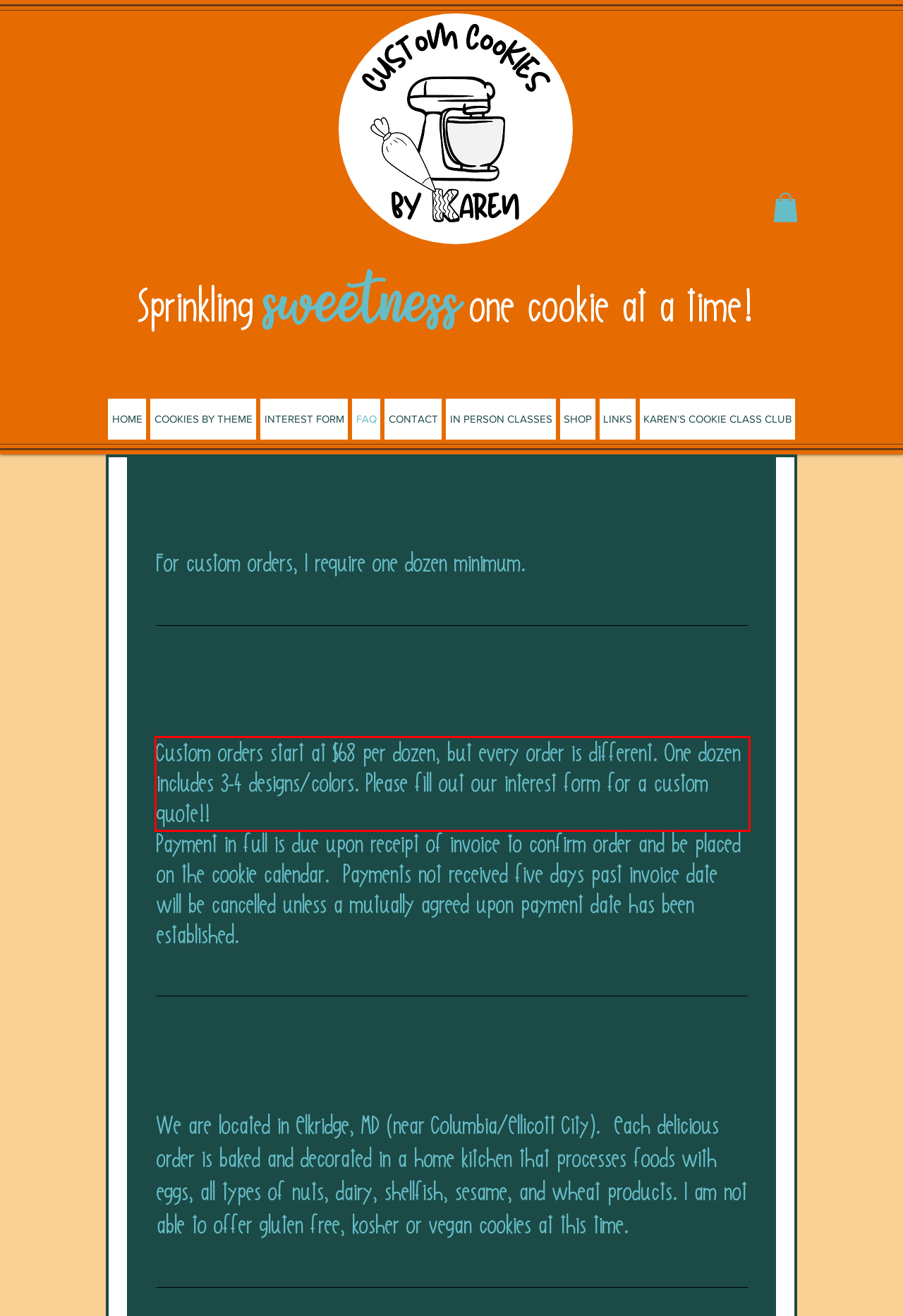You have a screenshot of a webpage with a red bounding box. Use OCR to generate the text contained within this red rectangle.

Custom orders start at $68 per dozen, but every order is different. One dozen includes 3-4 designs/colors. Please fill out our interest form for a custom quote!!